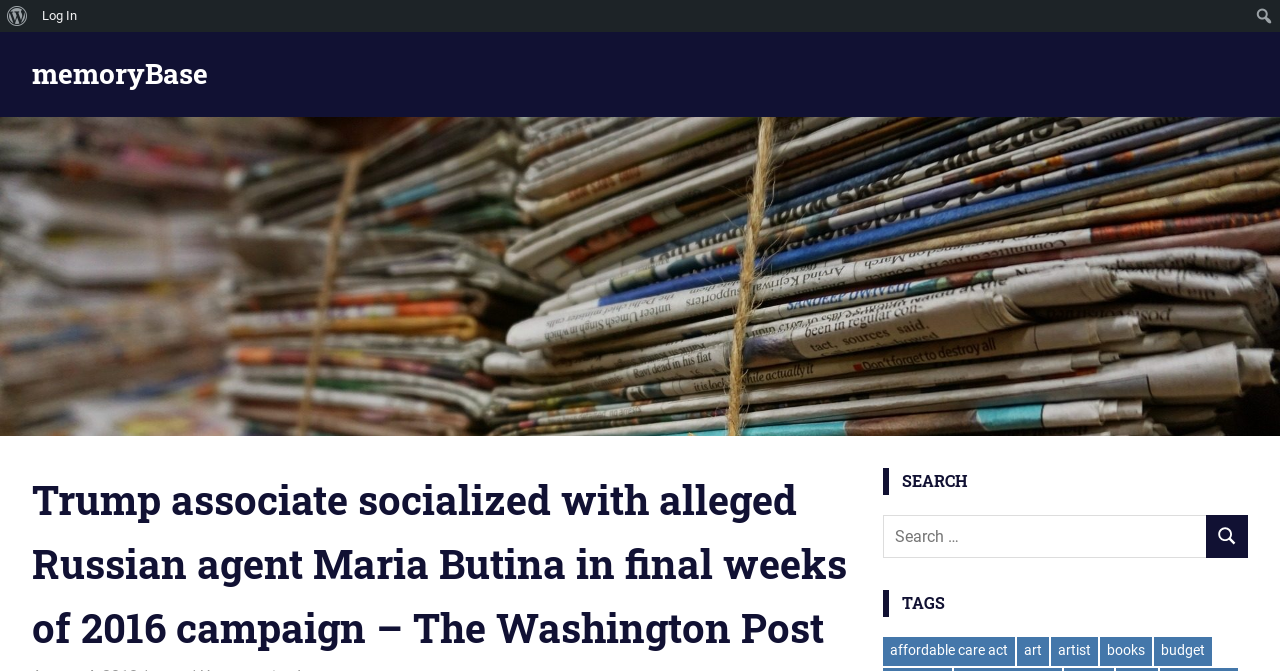How many items are in the 'books' category?
Using the visual information from the image, give a one-word or short-phrase answer.

9